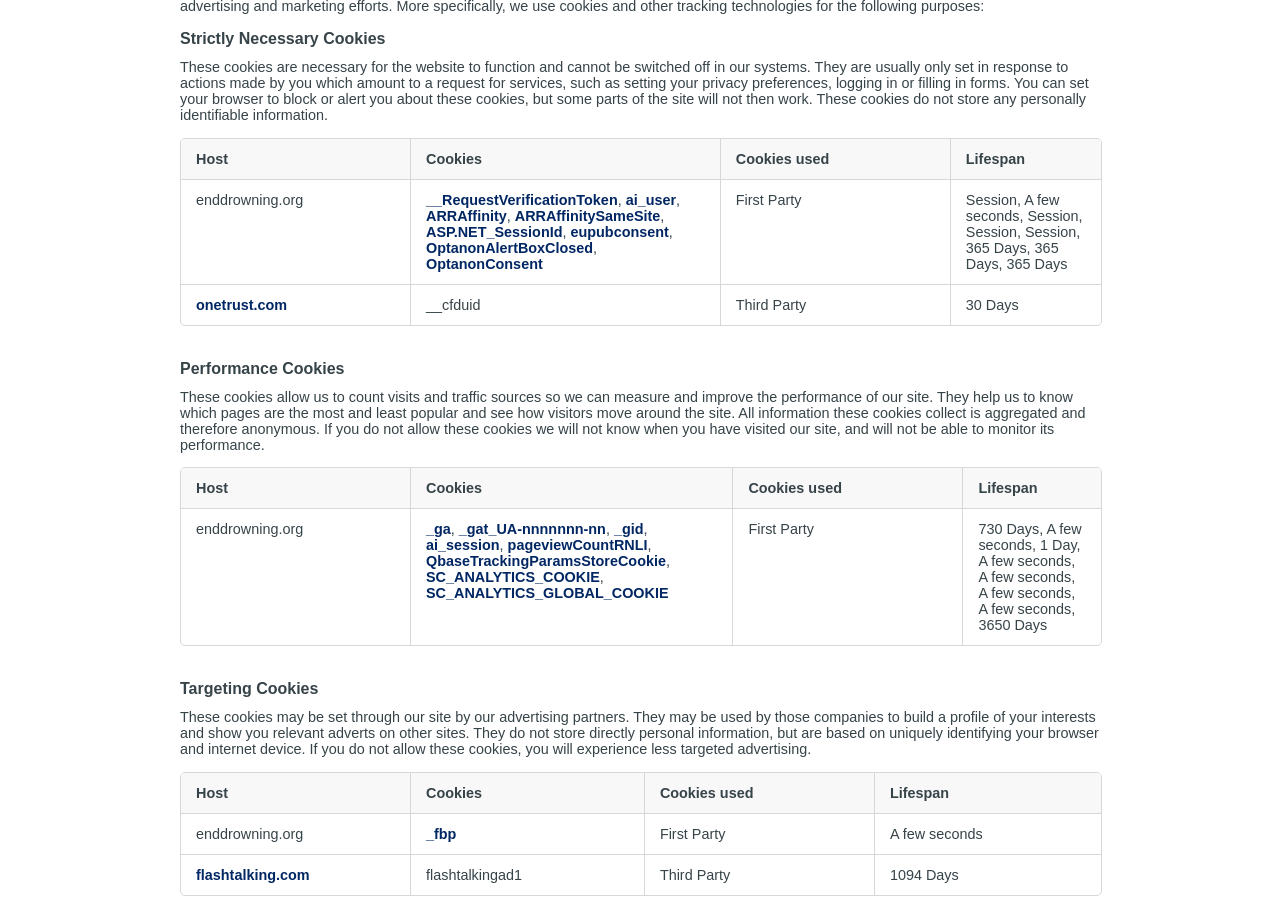Please predict the bounding box coordinates (top-left x, top-left y, bottom-right x, bottom-right y) for the UI element in the screenshot that fits the description: ARRAffinity

[0.333, 0.227, 0.396, 0.244]